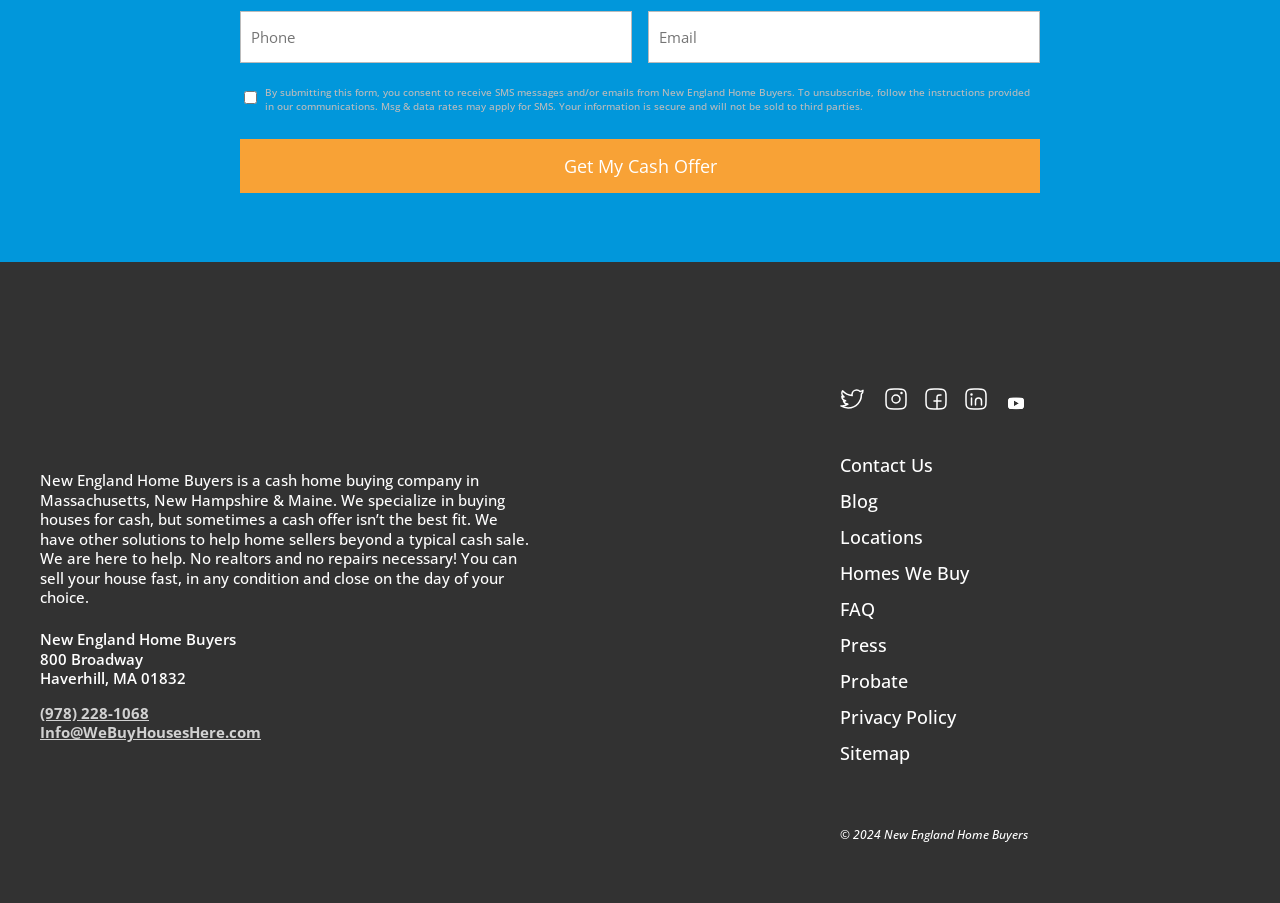How many social media links are there?
Craft a detailed and extensive response to the question.

I found the social media links by looking at the link elements. There are five links with text 'Follow on X', 'Follow on Instagram', 'Follow on Facebook', 'Follow on LinkedIn', and an icon, which I counted to get the total number of social media links.